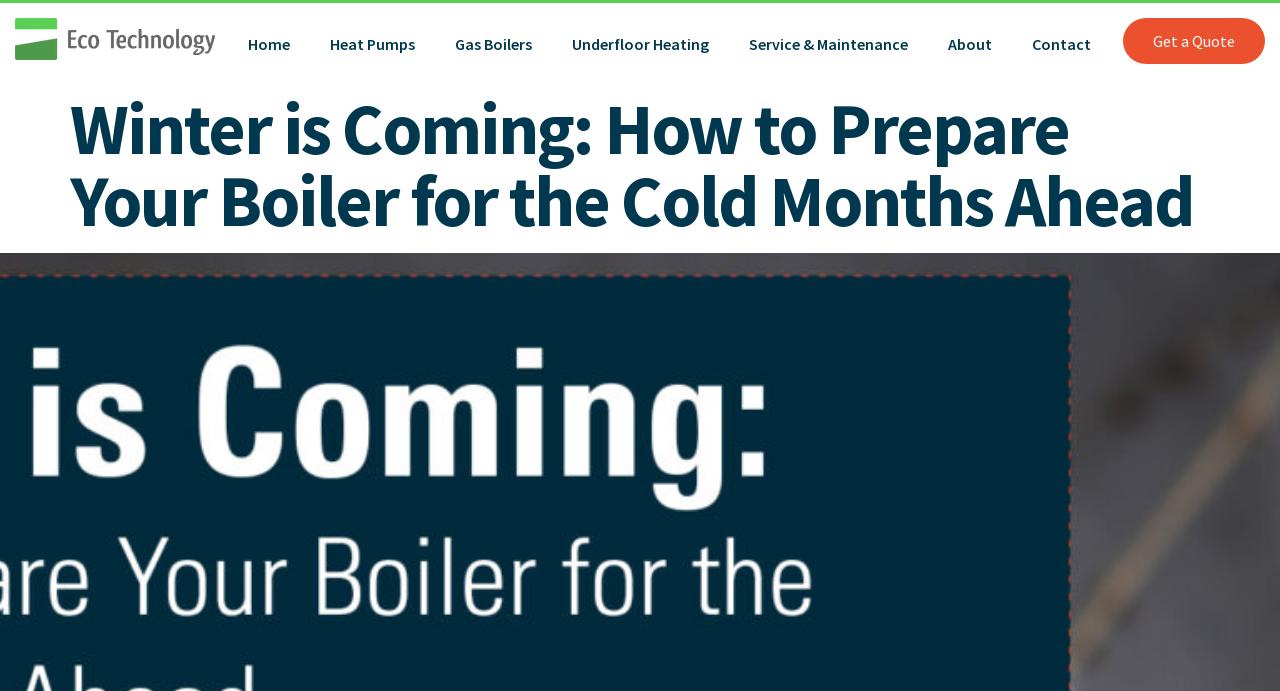Is the 'Winter is Coming' heading centered?
Answer the question using a single word or phrase, according to the image.

No